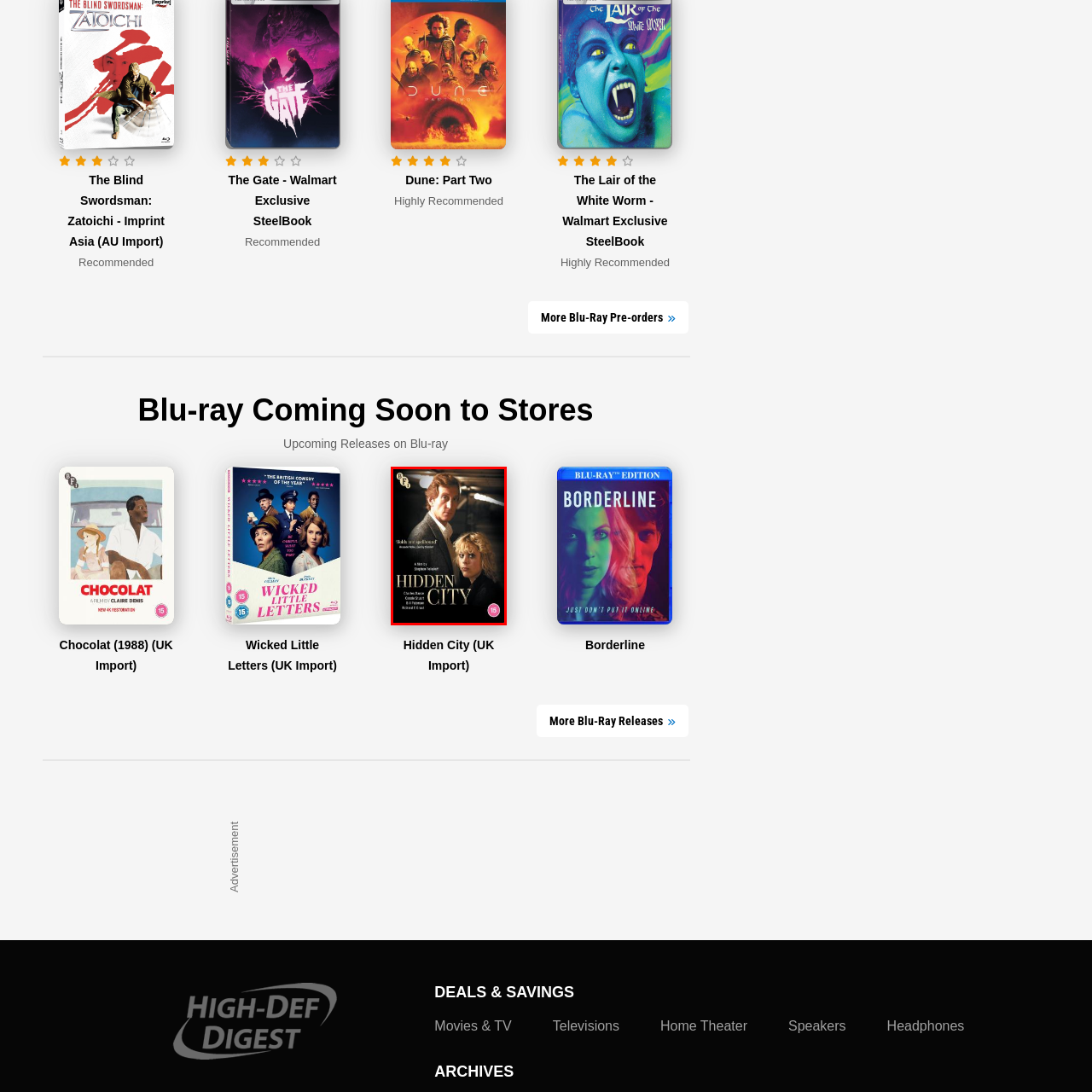What is the rating of the film?
Please carefully analyze the image highlighted by the red bounding box and give a thorough response based on the visual information contained within that section.

The rating of the film is indicated on the cover art, suggesting that it is intended for mature audiences. The rating is explicitly stated as '15', implying that the film's content may be too intense for younger viewers.